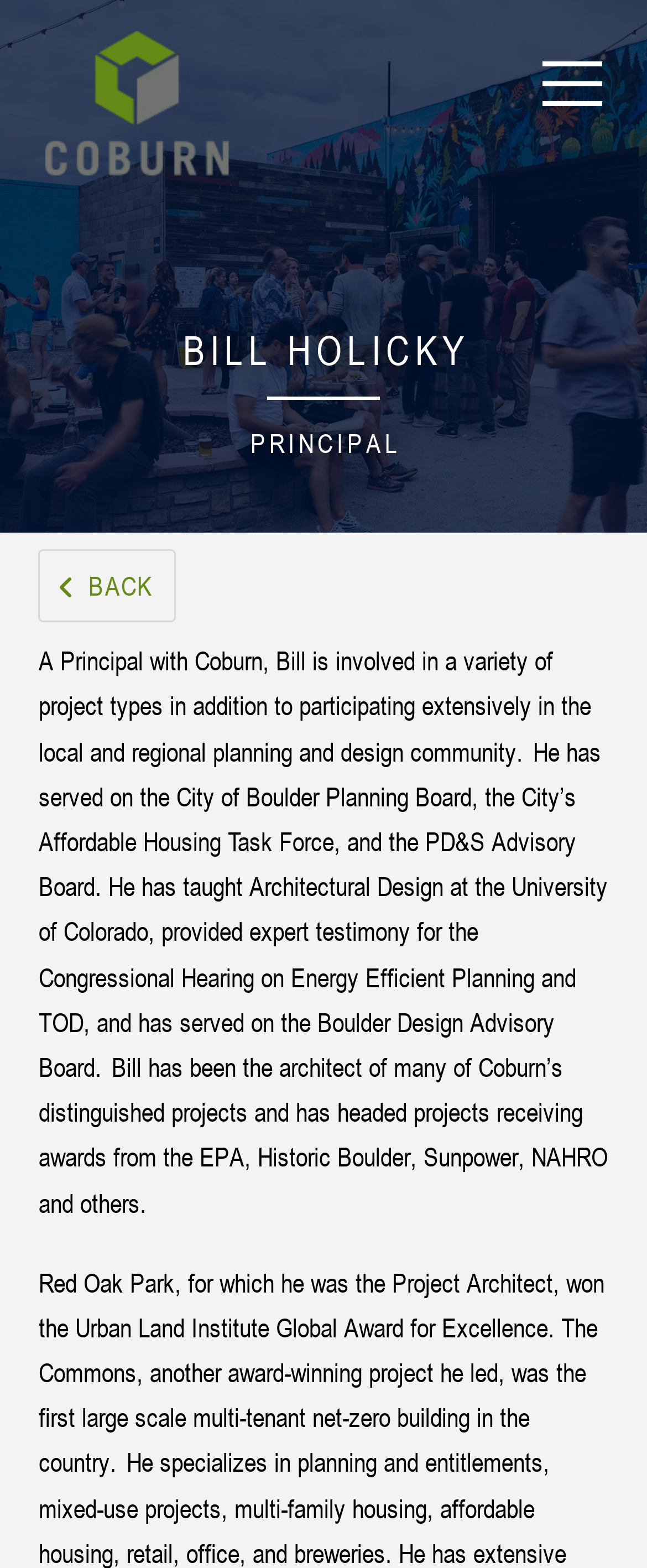What is Bill Holicky's profession?
Please look at the screenshot and answer in one word or a short phrase.

Principal